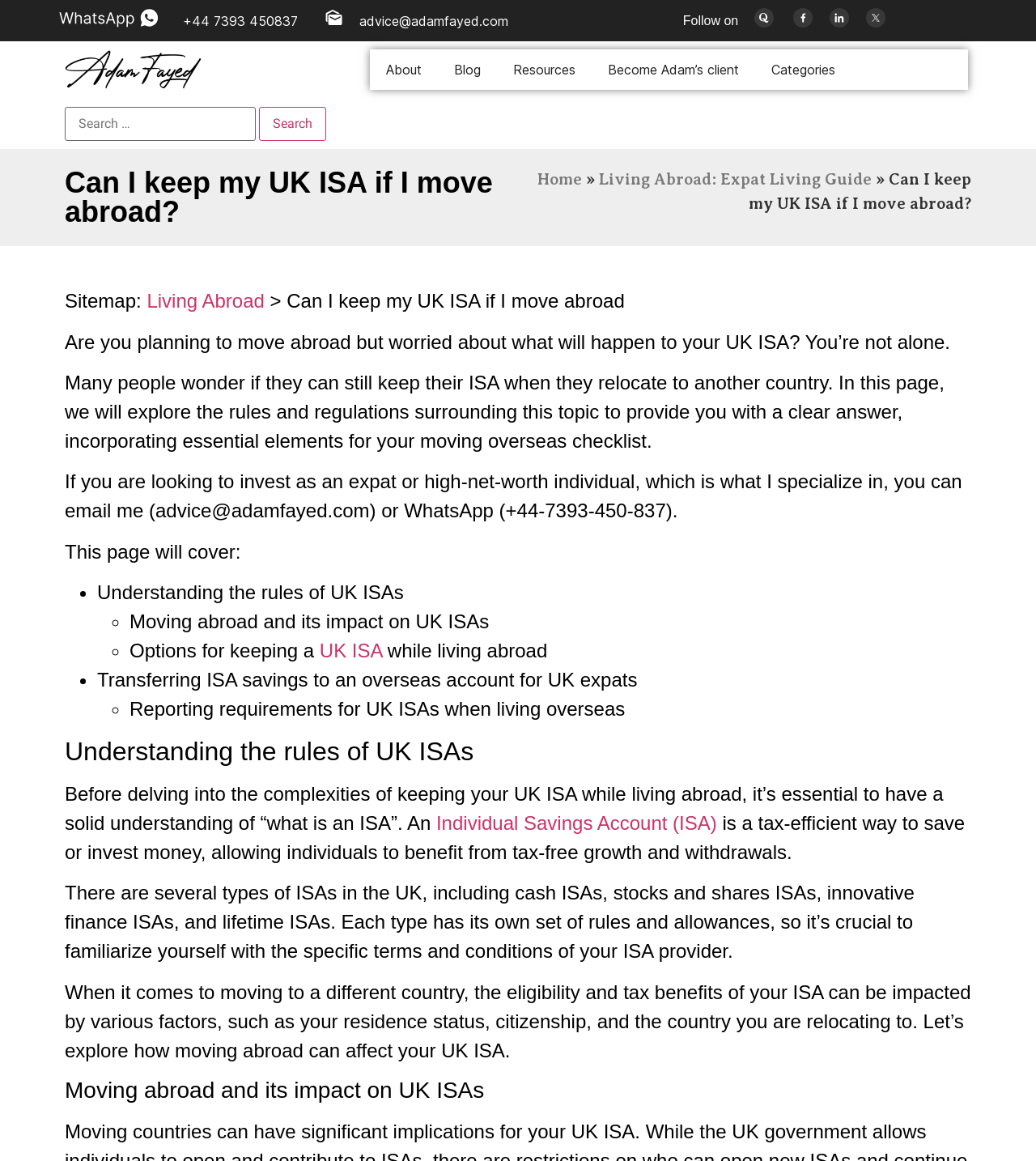Determine the bounding box coordinates for the HTML element described here: "UK ISA".

[0.308, 0.551, 0.369, 0.57]